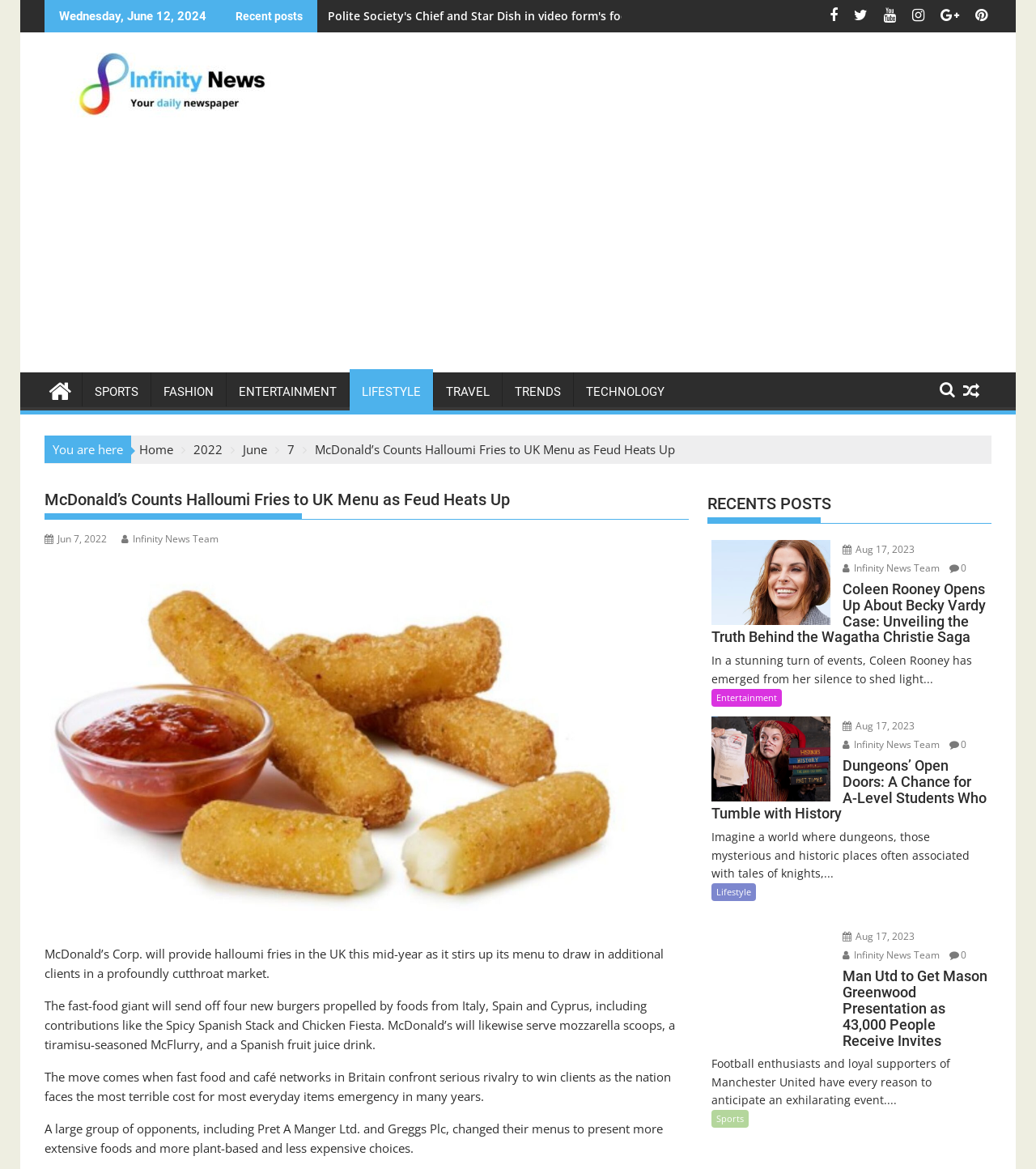Find the bounding box coordinates for the area that should be clicked to accomplish the instruction: "Read the article 'Coleen Rooney Opens Up About Becky Vardy Case'".

[0.687, 0.462, 0.801, 0.535]